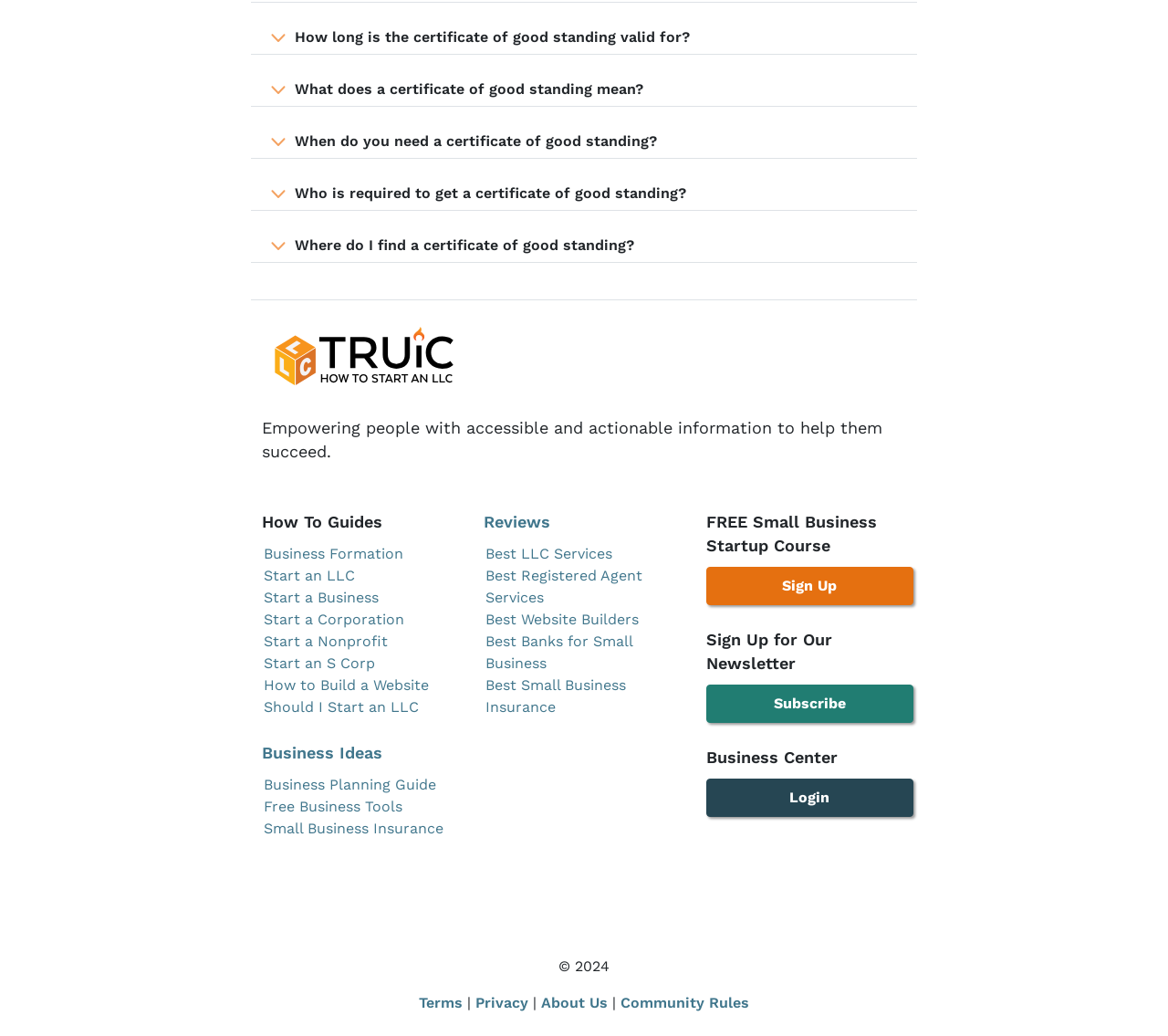Determine the bounding box for the HTML element described here: "title="Check us out on LinkedIn"". The coordinates should be given as [left, top, right, bottom] with each number being a float between 0 and 1.

[0.536, 0.879, 0.565, 0.896]